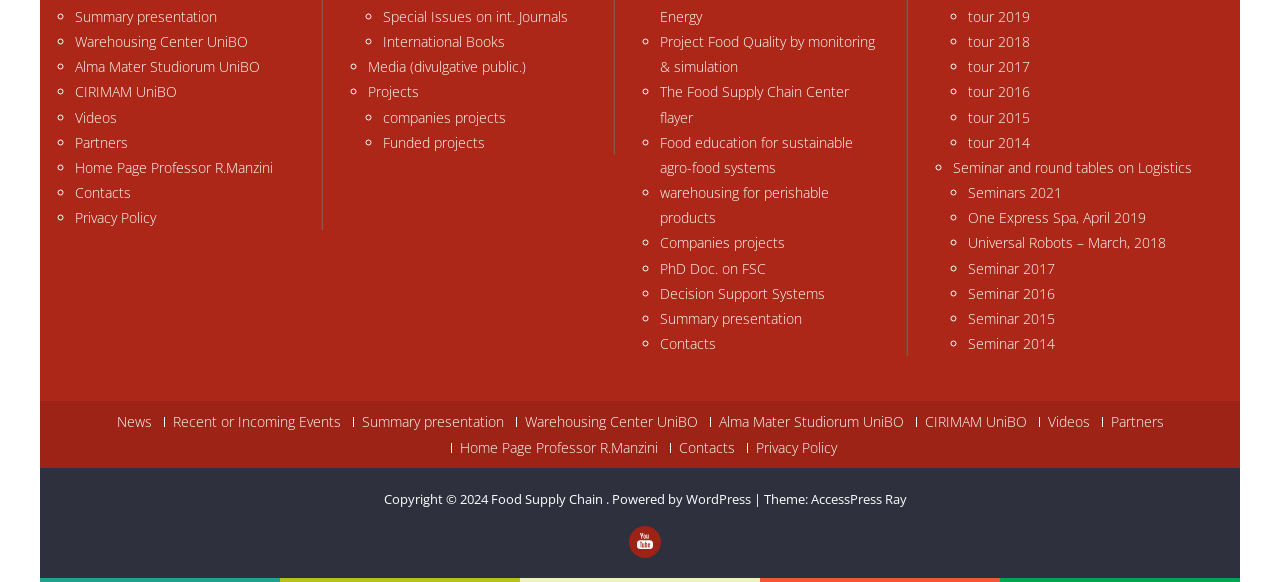Identify the bounding box coordinates for the UI element described as follows: "Seminar 2017". Ensure the coordinates are four float numbers between 0 and 1, formatted as [left, top, right, bottom].

[0.756, 0.444, 0.824, 0.477]